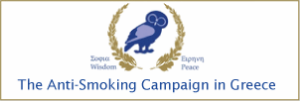What is the goal of the campaign?
Refer to the image and give a detailed response to the question.

The caption states that the campaign aims to raise awareness about the dangers of smoking and promote healthier lifestyles among the Greek population, indicating a focus on educating people about the risks of smoking.